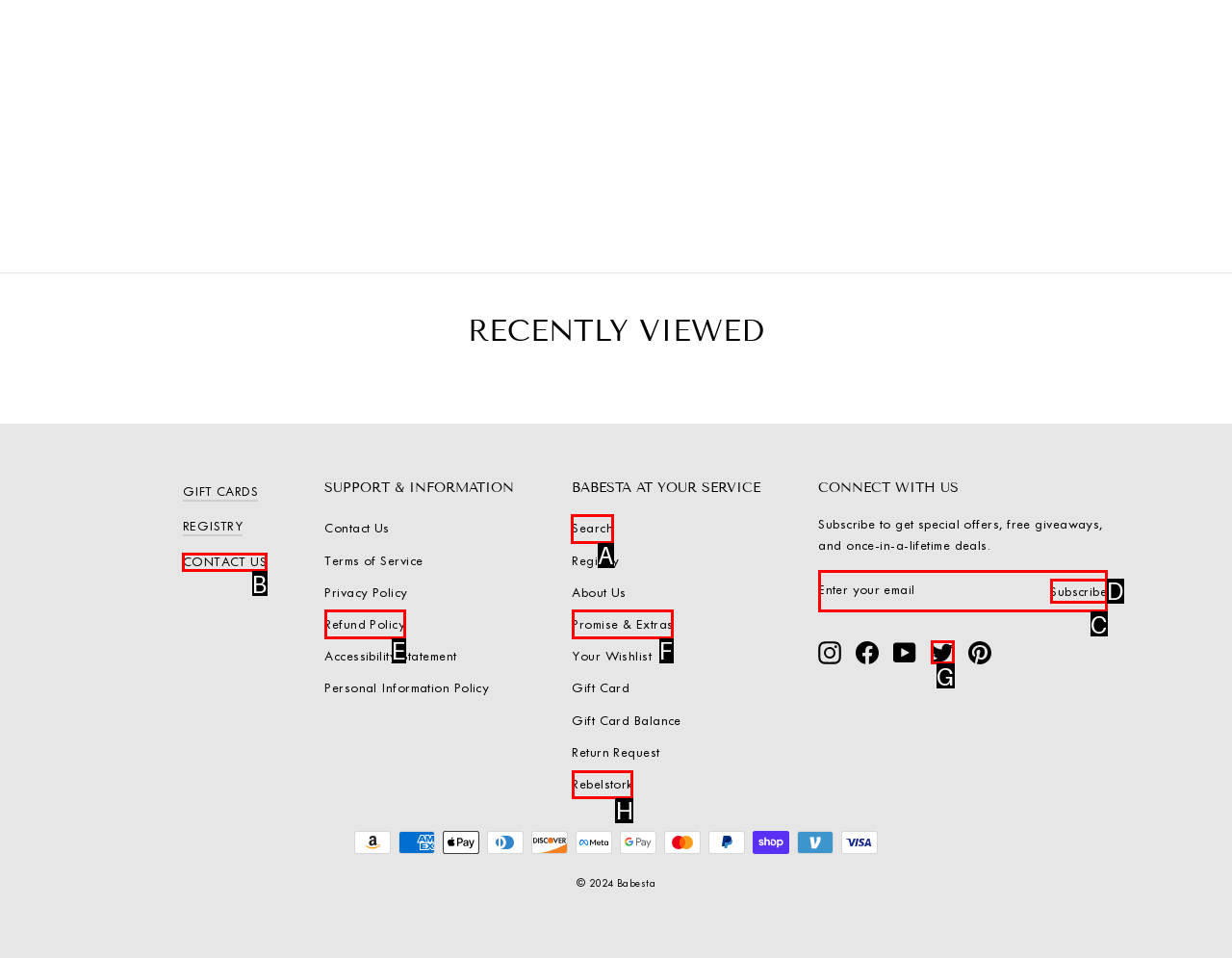Select the letter of the option that should be clicked to achieve the specified task: Search for something. Respond with just the letter.

A